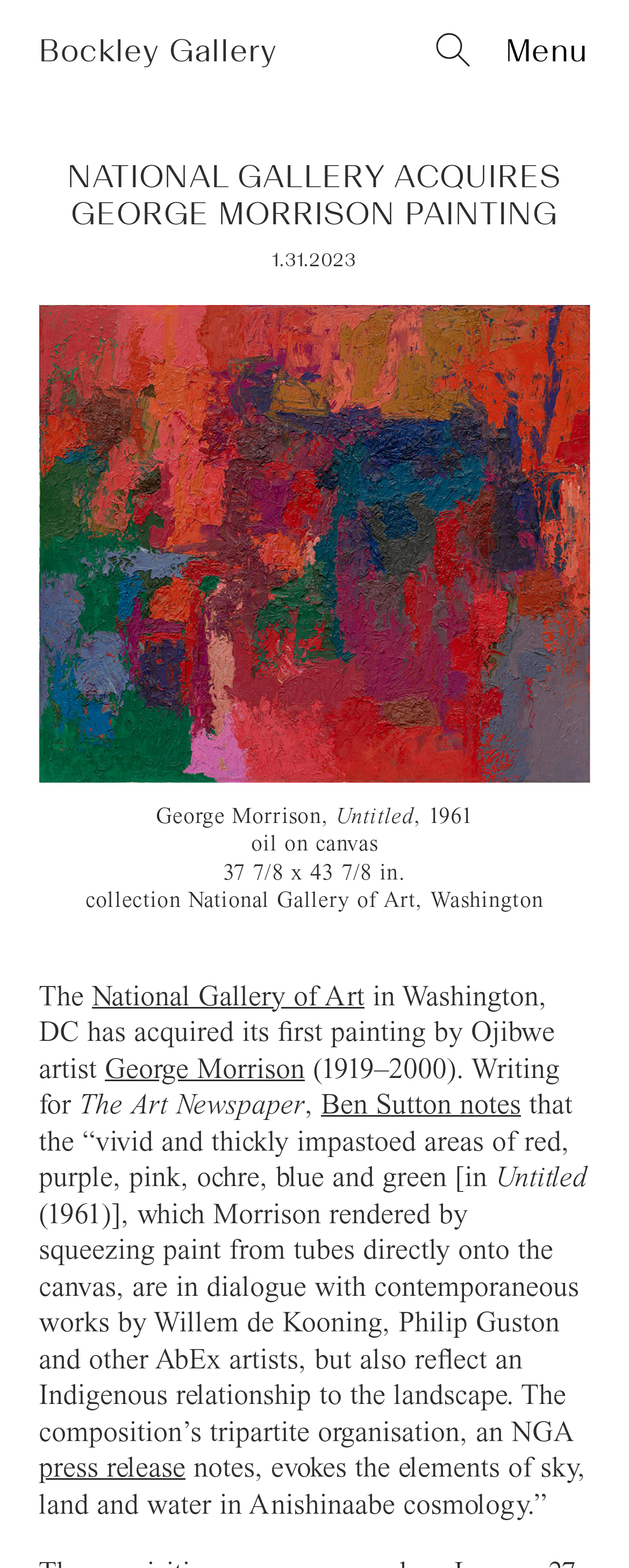Provide a thorough description of the webpage's content and layout.

The webpage is about the National Gallery of Art in Washington, DC acquiring its first painting by Ojibwe artist George Morrison. At the top left, there is a link to "Skip to content". Next to it, on the top center, is a link to "Bockley Gallery". On the top right, there are two buttons, one with an image and another labeled "Menu". 

When the "Menu" button is clicked, a dropdown menu appears, containing a heading that reads "NATIONAL GALLERY ACQUIRES GEORGE MORRISON PAINTING". Below the heading, there is a date "1.31.2023". 

Underneath, there is a figure with an image of the painting, accompanied by a figcaption that provides details about the artwork. The figcaption includes the artist's name, the title "Untitled", the year "1961", the medium "oil on canvas", and the dimensions "37 7/8 x 43 7/8 in.". It also mentions that the painting is part of the collection of the National Gallery of Art, Washington.

Below the figcaption, there is a block of text that describes the painting and its significance. The text mentions that the National Gallery of Art has acquired its first painting by Ojibwe artist George Morrison, and provides a quote from an article in The Art Newspaper, which describes the painting's vivid colors and its connection to the Indigenous relationship to the landscape. The text also mentions that the composition of the painting reflects the elements of sky, land, and water in Anishinaabe cosmology. At the bottom, there is a link to the NGA press release.